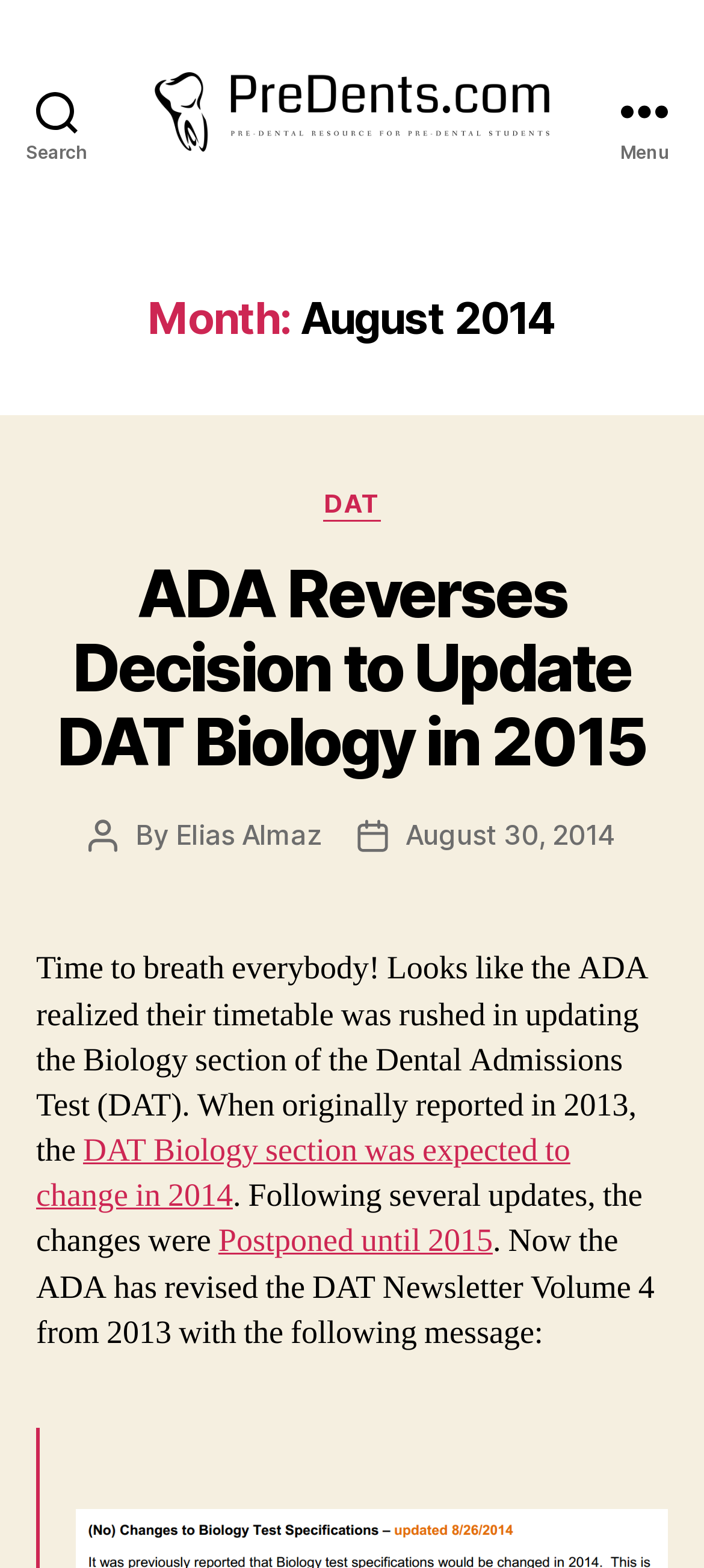What is the category of the post?
Please provide a comprehensive answer based on the details in the screenshot.

I determined the answer by looking at the text 'Categories' which is located at the top of the webpage, indicating the category of the post.